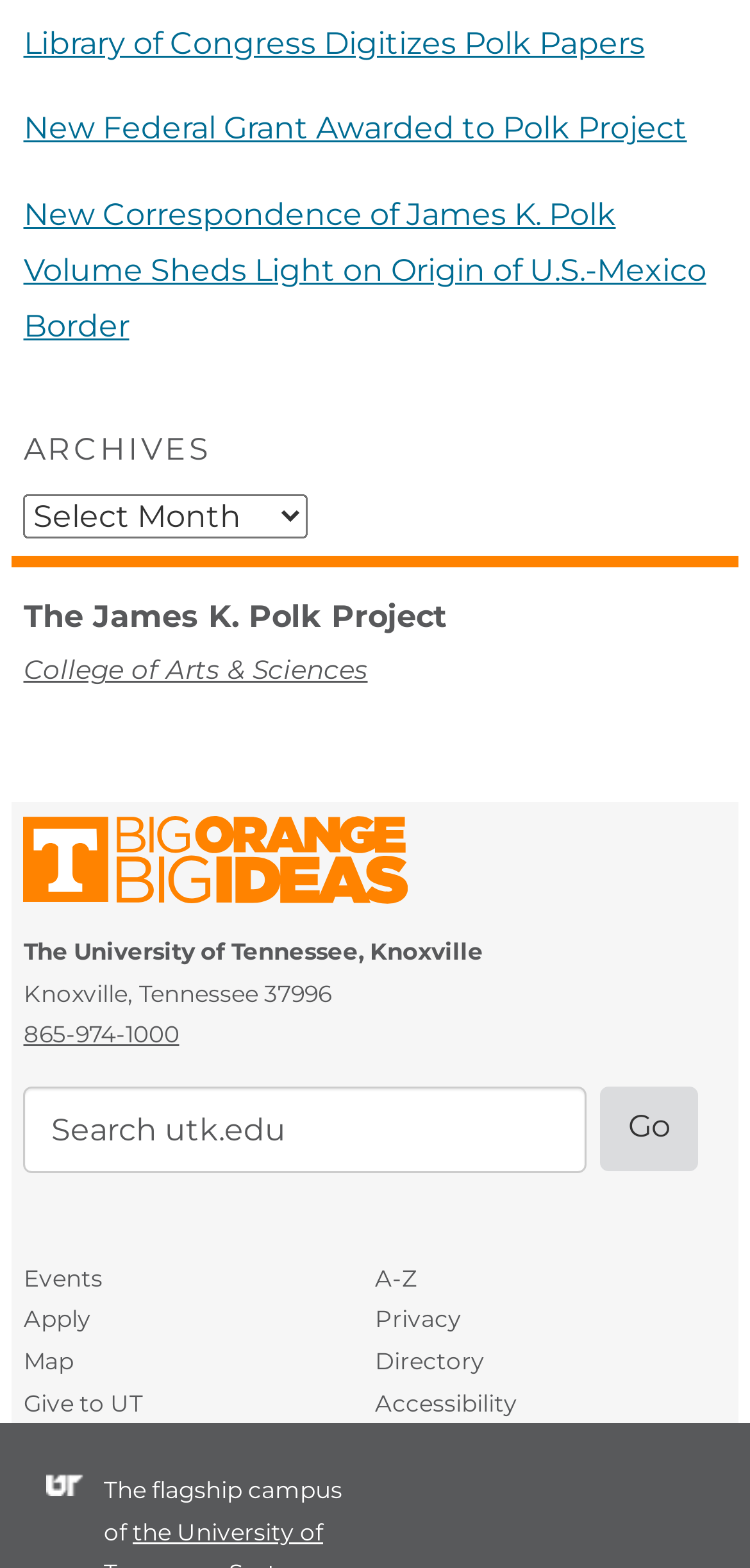What is the university's phone number? From the image, respond with a single word or brief phrase.

865-974-1000